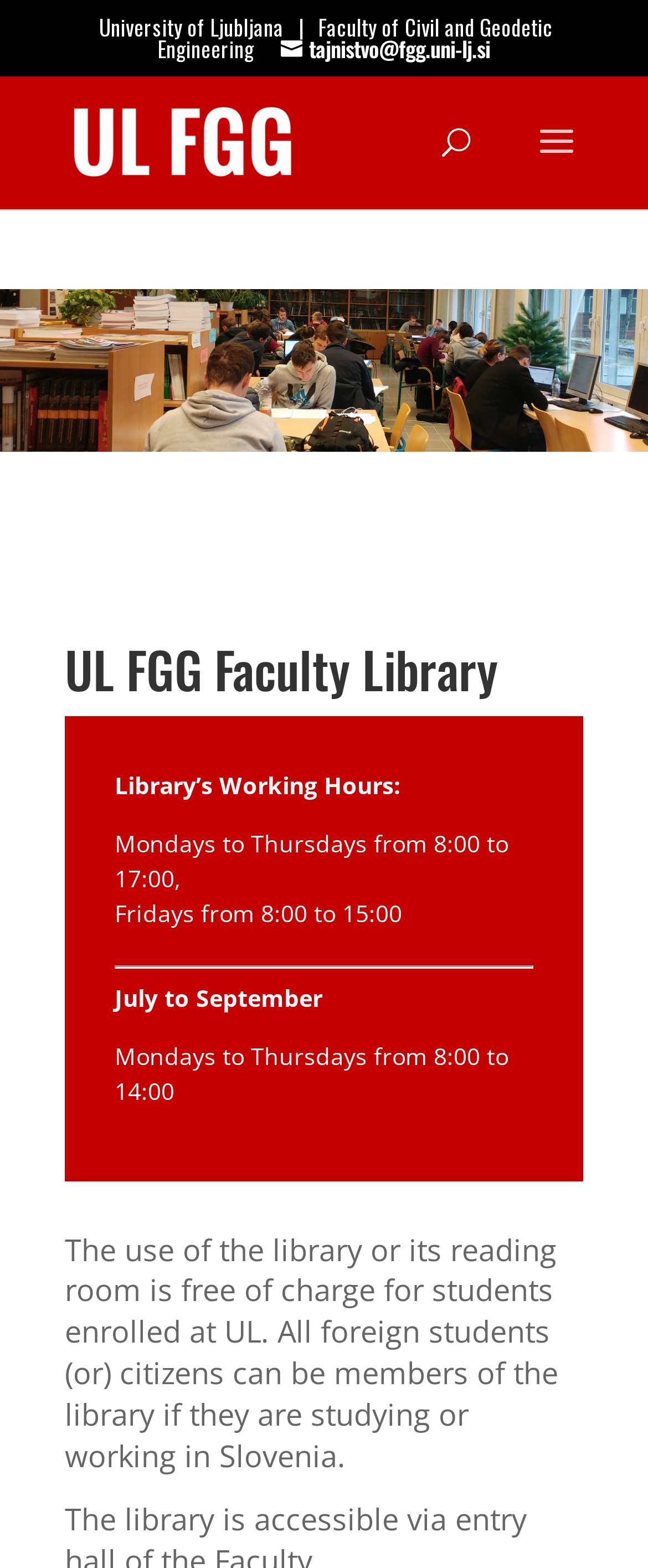Can you extract the headline from the webpage for me?

UL FGG Faculty Library